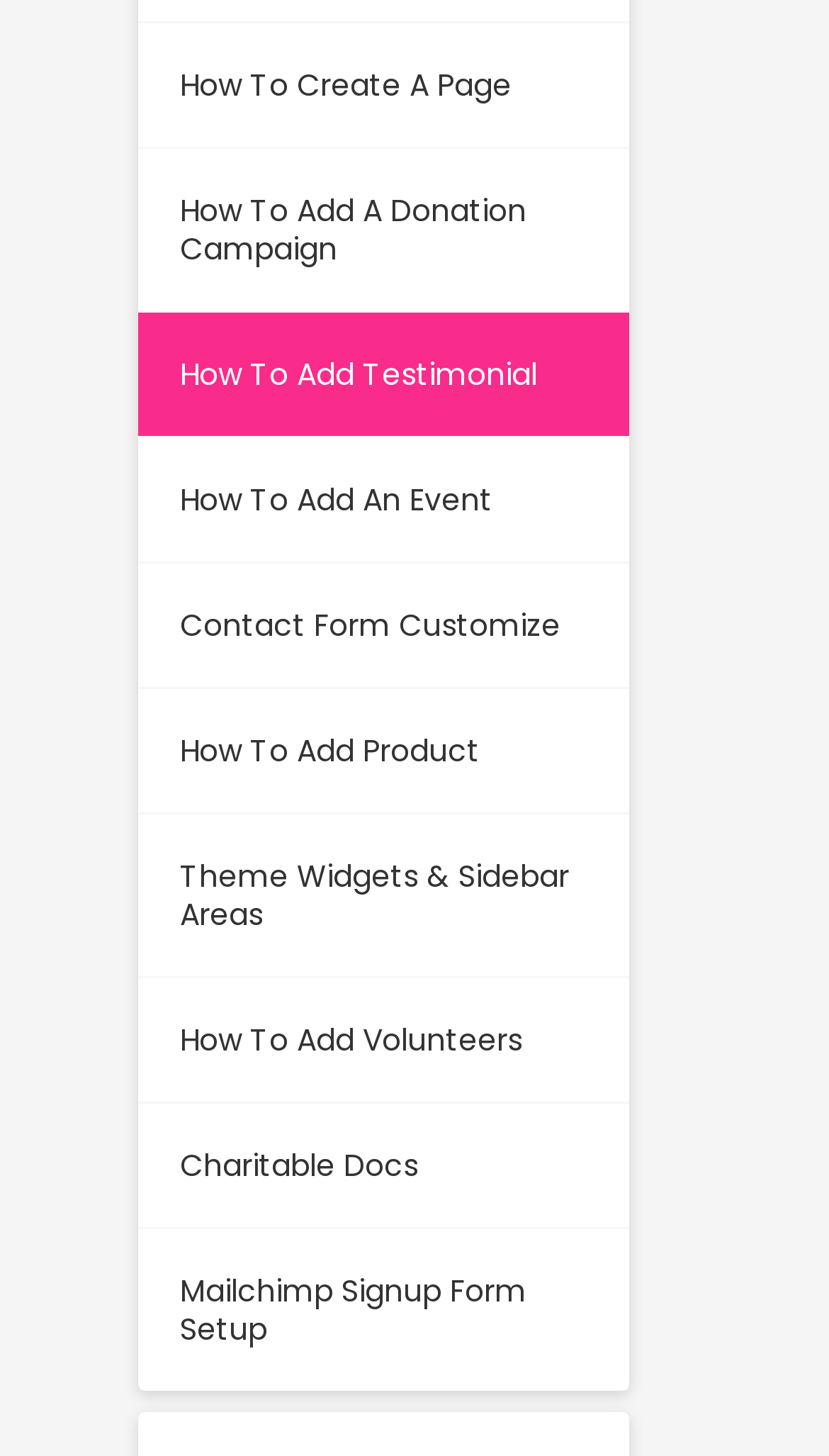Please identify the coordinates of the bounding box for the clickable region that will accomplish this instruction: "learn how to create a page".

[0.165, 0.016, 0.758, 0.102]